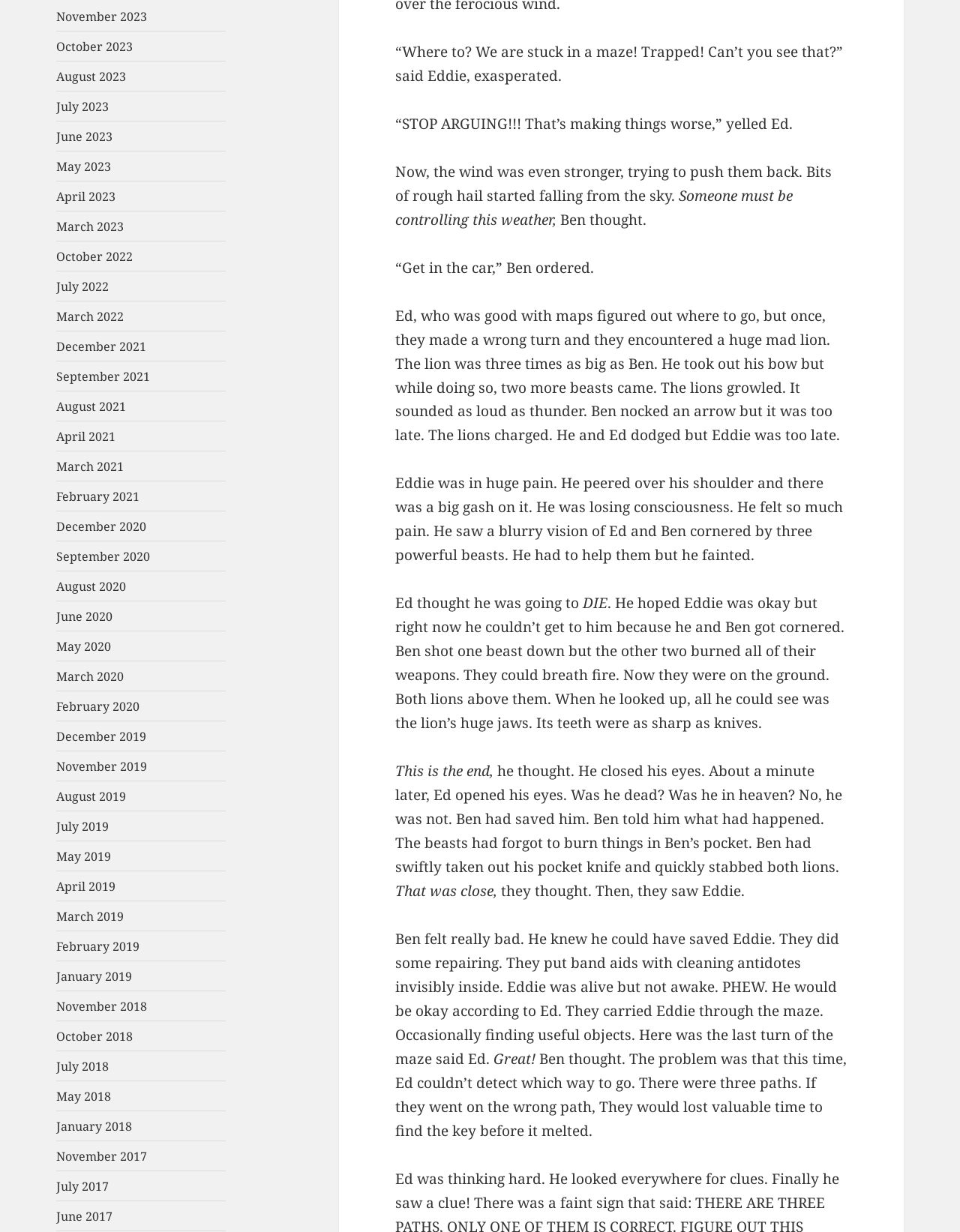Can you show the bounding box coordinates of the region to click on to complete the task described in the instruction: "Click on July 2023"?

[0.059, 0.08, 0.114, 0.093]